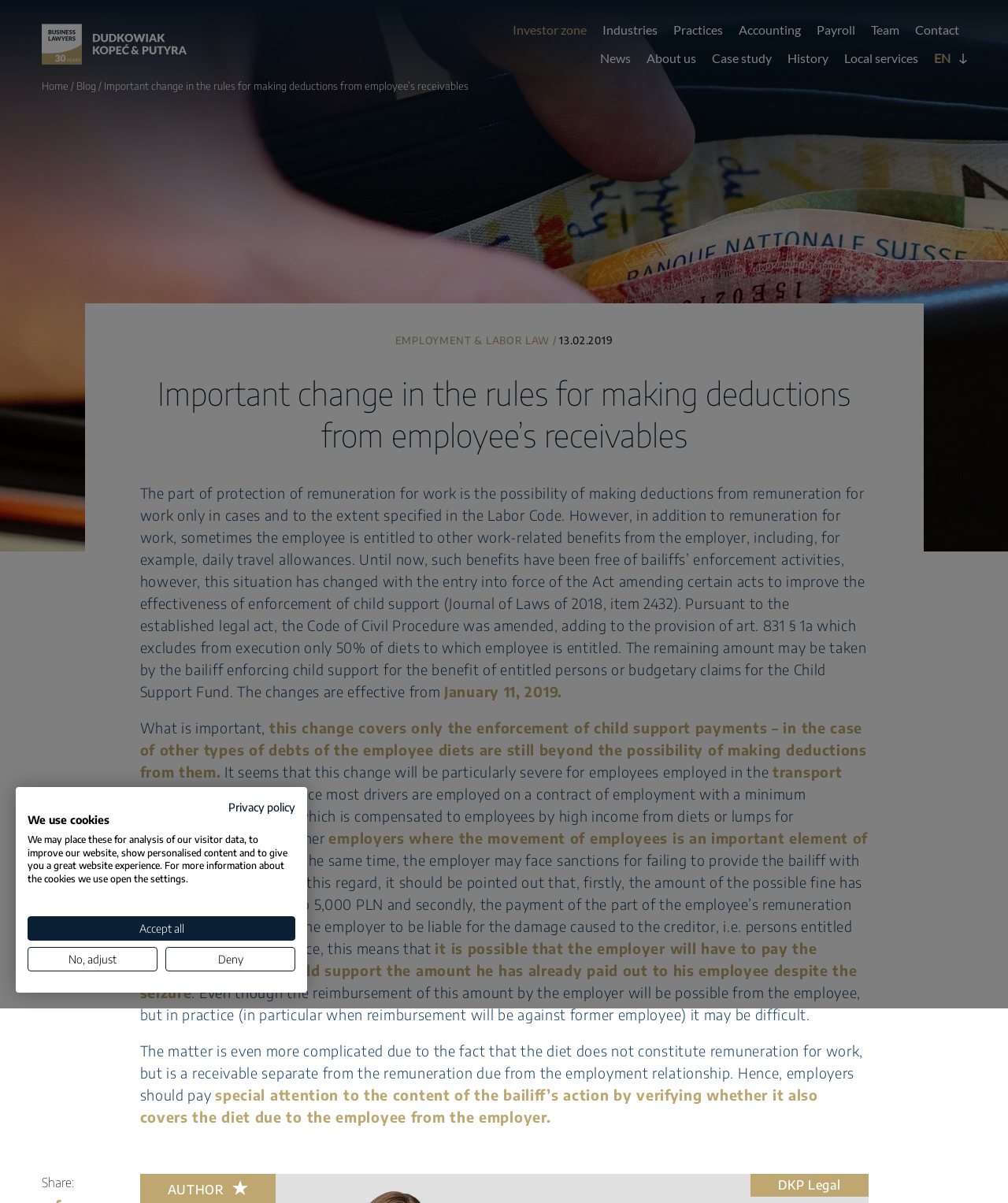Locate and provide the bounding box coordinates for the HTML element that matches this description: "Home".

[0.041, 0.066, 0.068, 0.077]